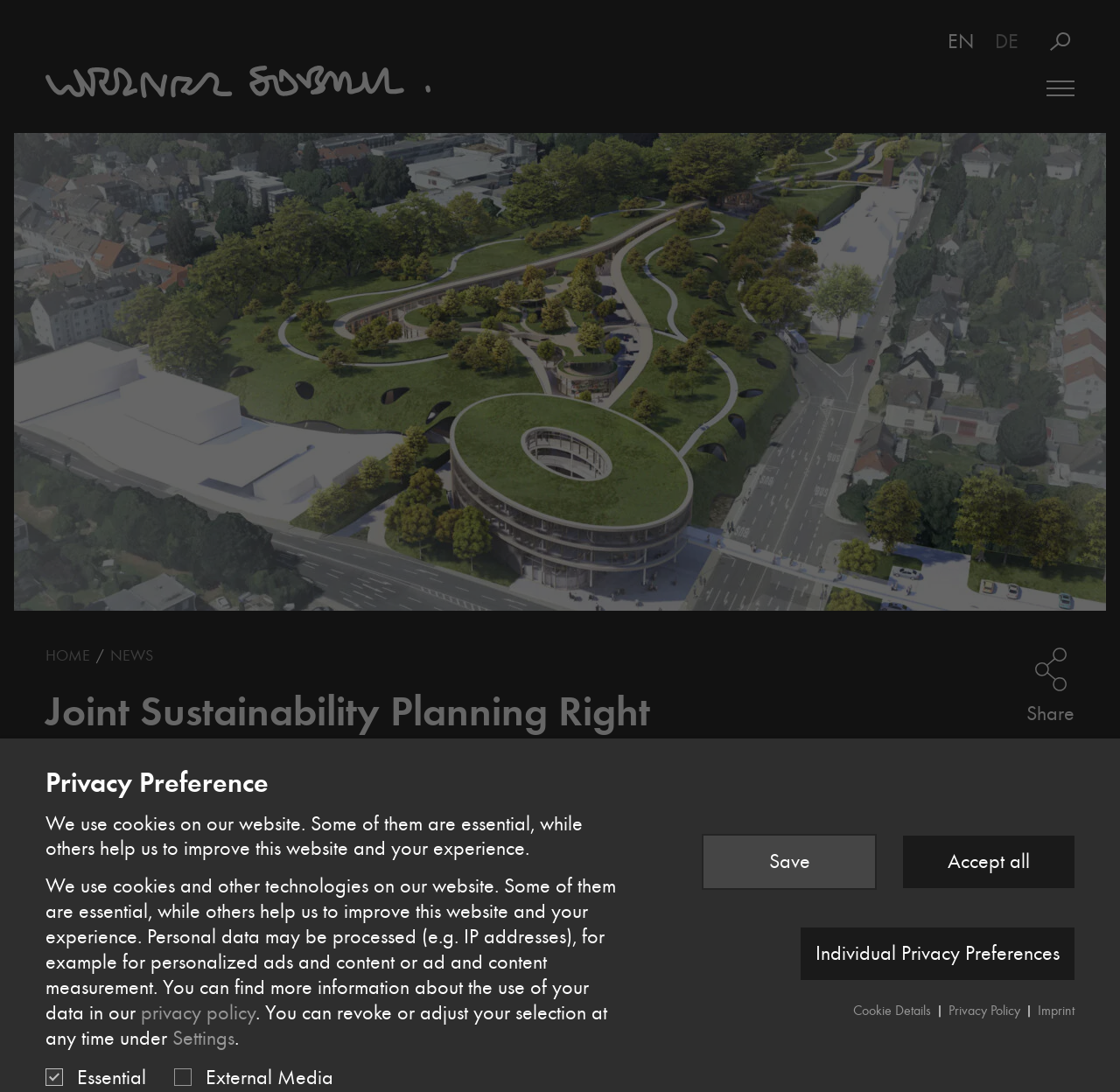Give a one-word or one-phrase response to the question: 
What is the name of the company mentioned along with Graf & Graf Architekten?

Werner Sobek